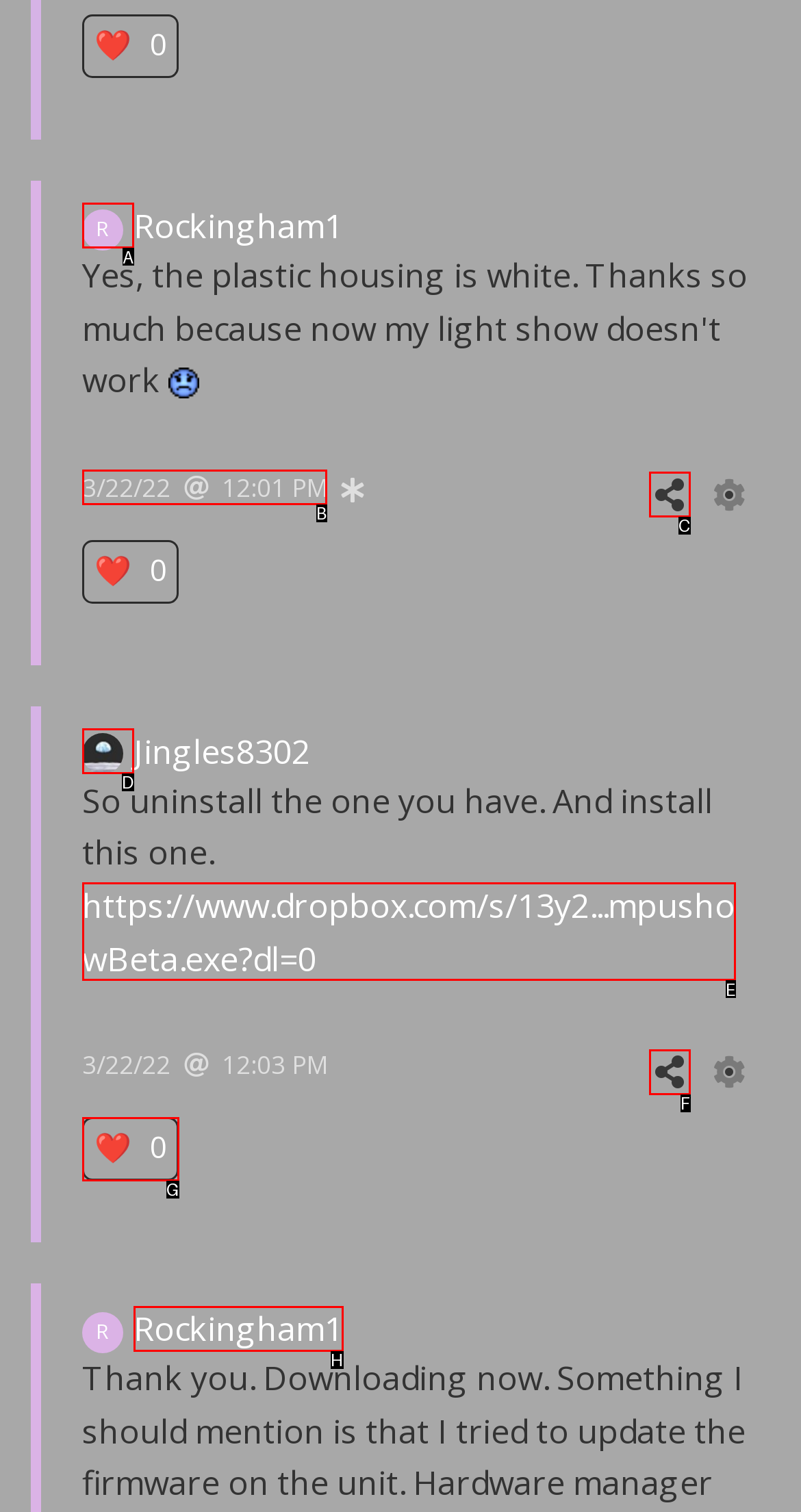Match the description to the correct option: R
Provide the letter of the matching option directly.

A